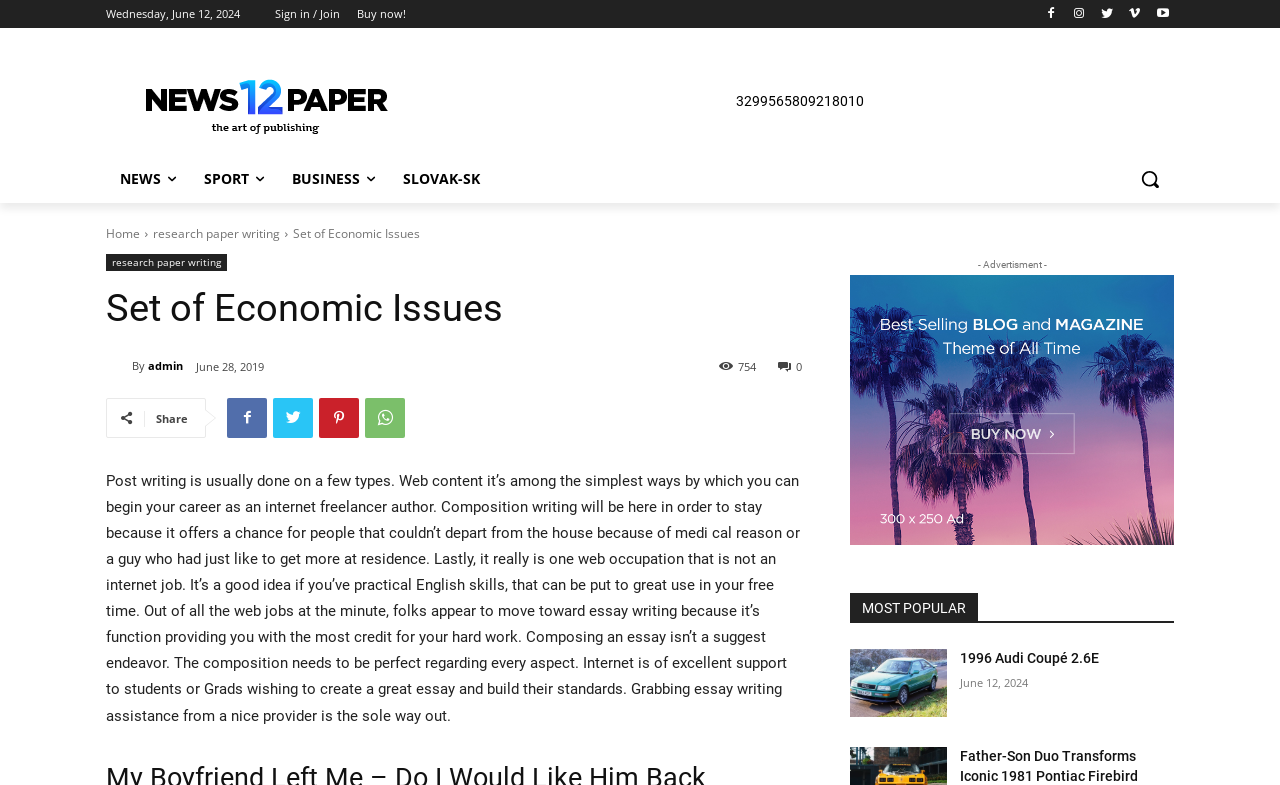Please identify the bounding box coordinates of the clickable area that will allow you to execute the instruction: "Go to the news page".

[0.083, 0.197, 0.148, 0.259]